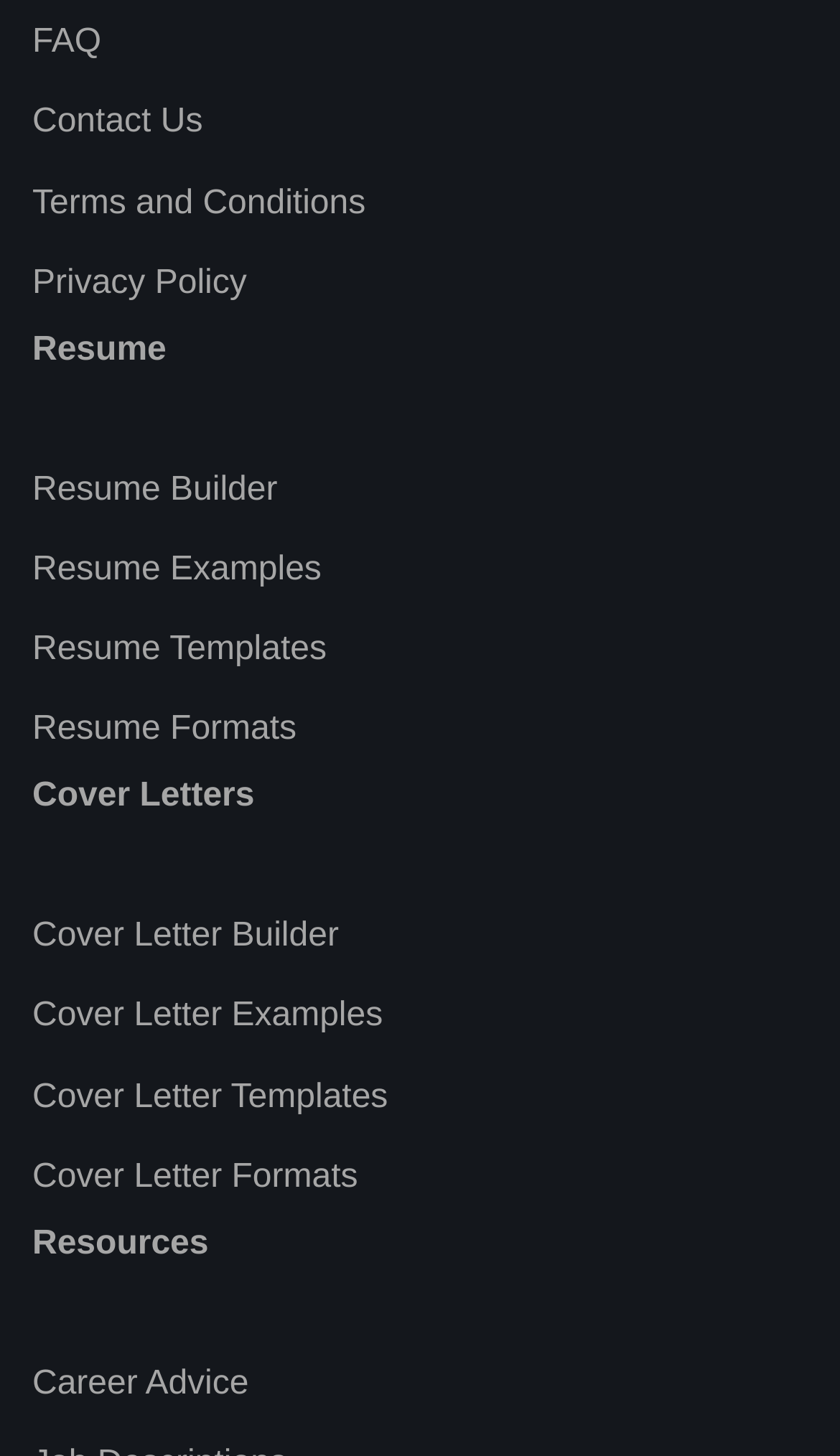Locate the bounding box coordinates of the item that should be clicked to fulfill the instruction: "view cover letter examples".

[0.038, 0.686, 0.456, 0.711]